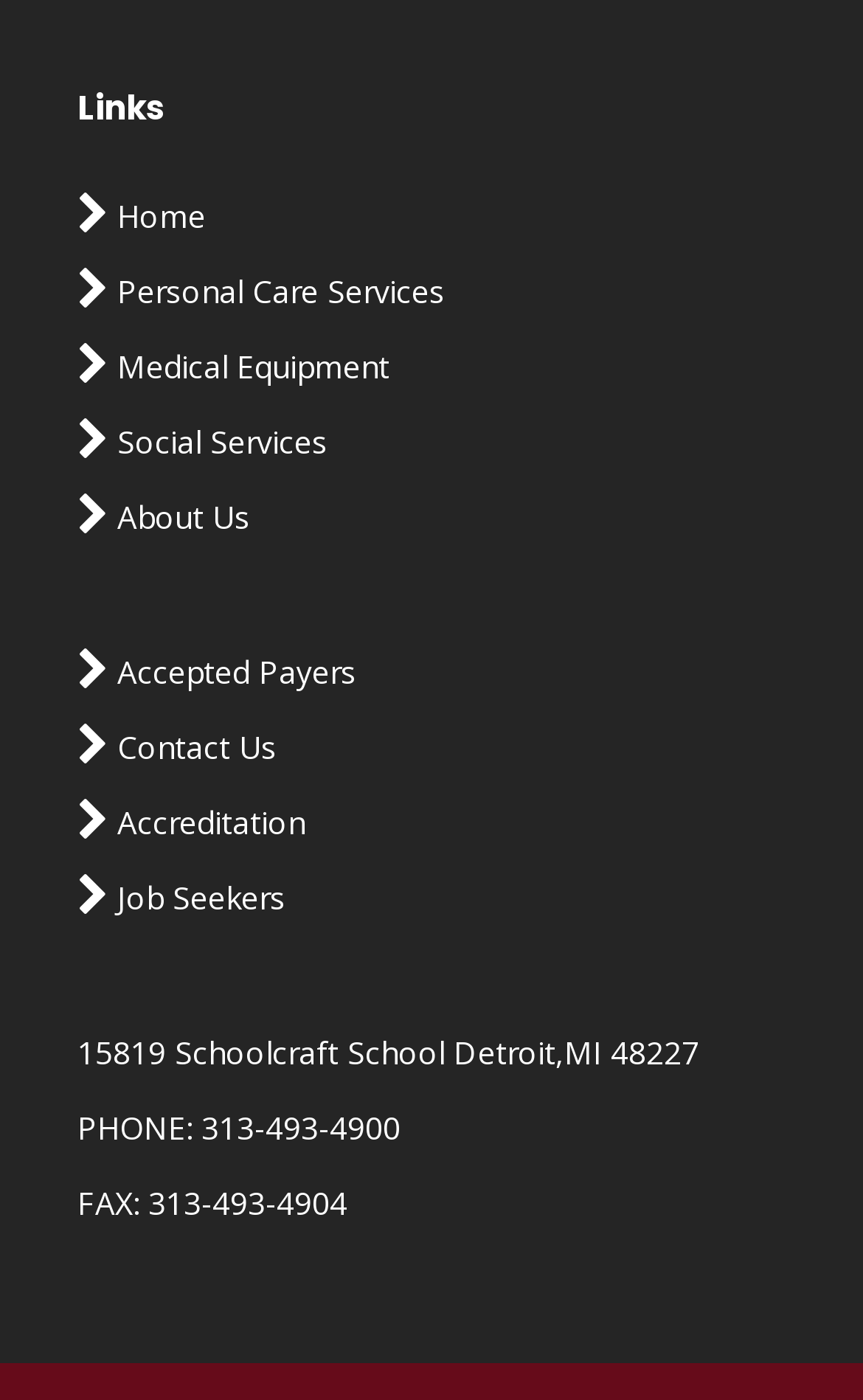Answer succinctly with a single word or phrase:
What is the fax number of the organization?

313-493-4904